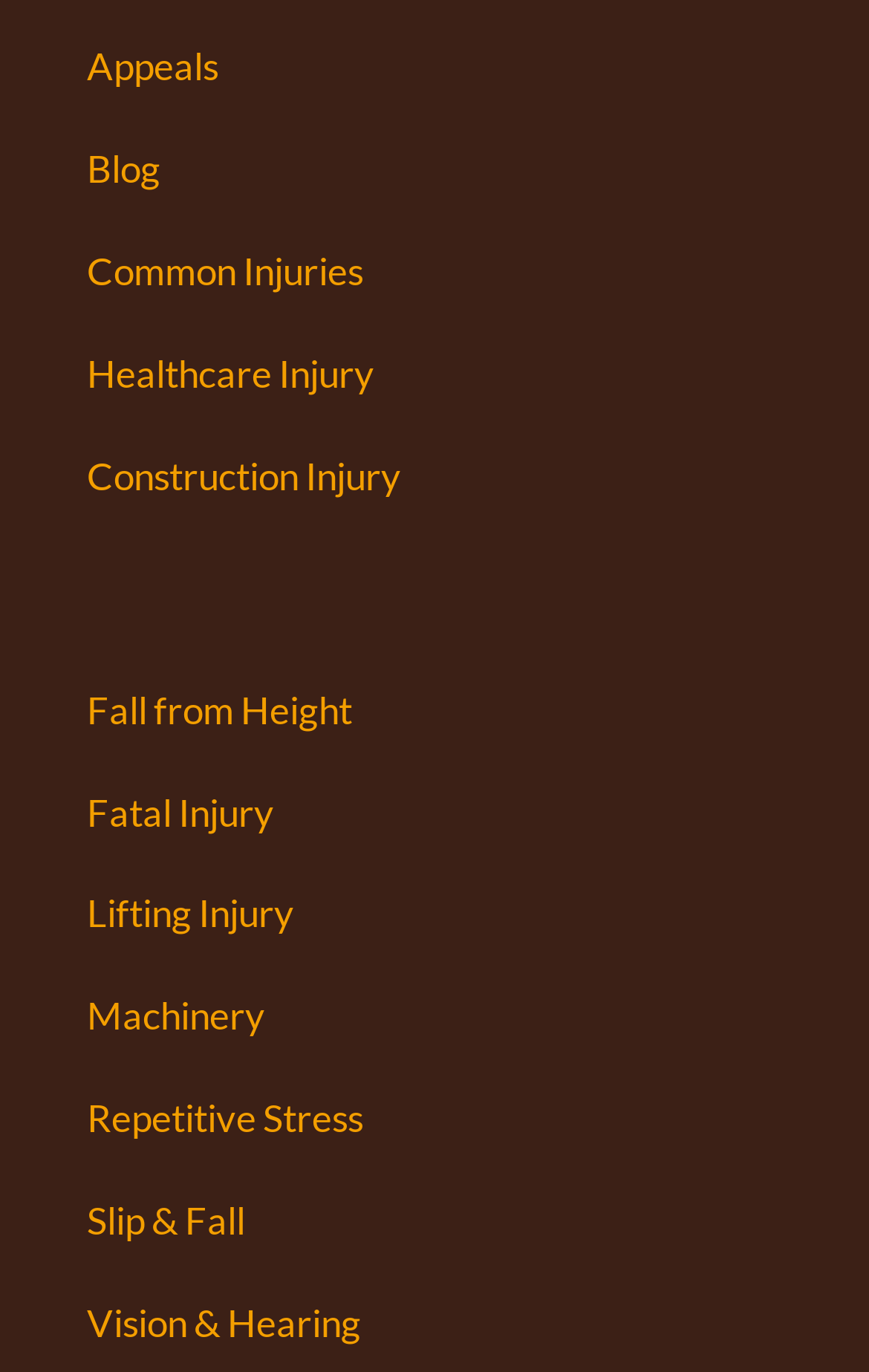Respond with a single word or phrase to the following question: Is there a link to a specific article or blog post?

No